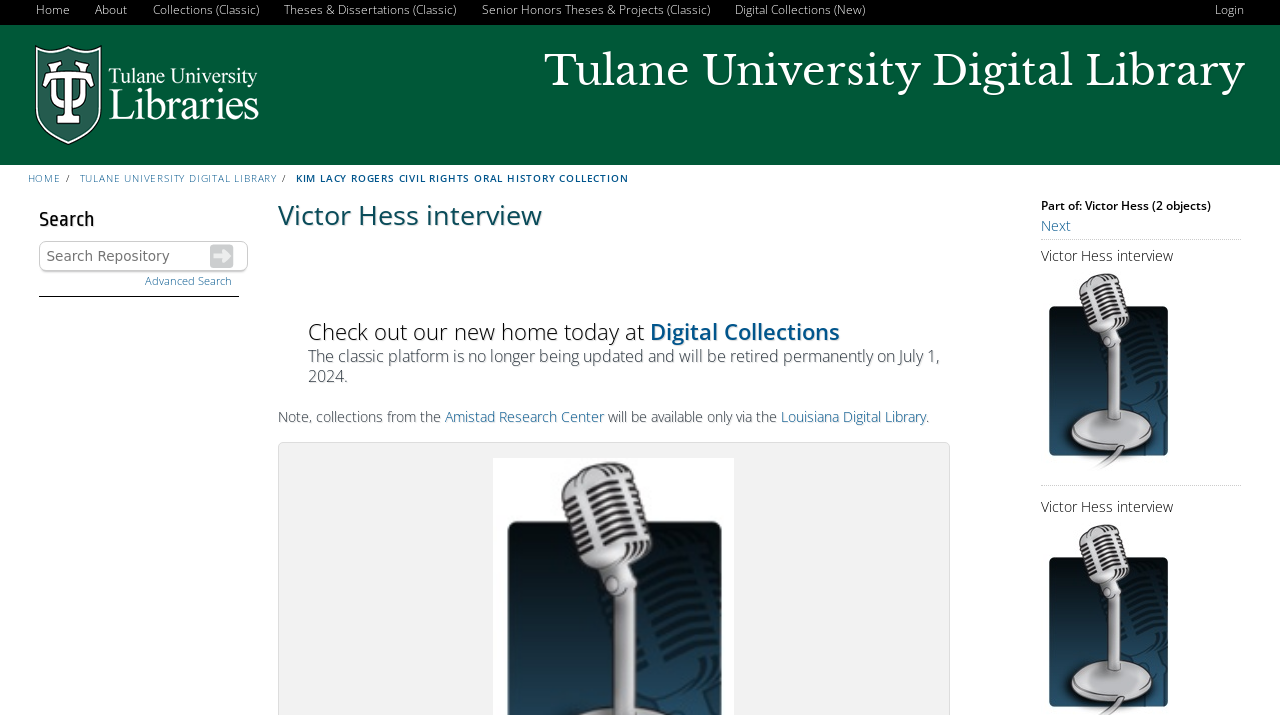Show me the bounding box coordinates of the clickable region to achieve the task as per the instruction: "Read the article by Matthew D. Weidner, Esq.".

None